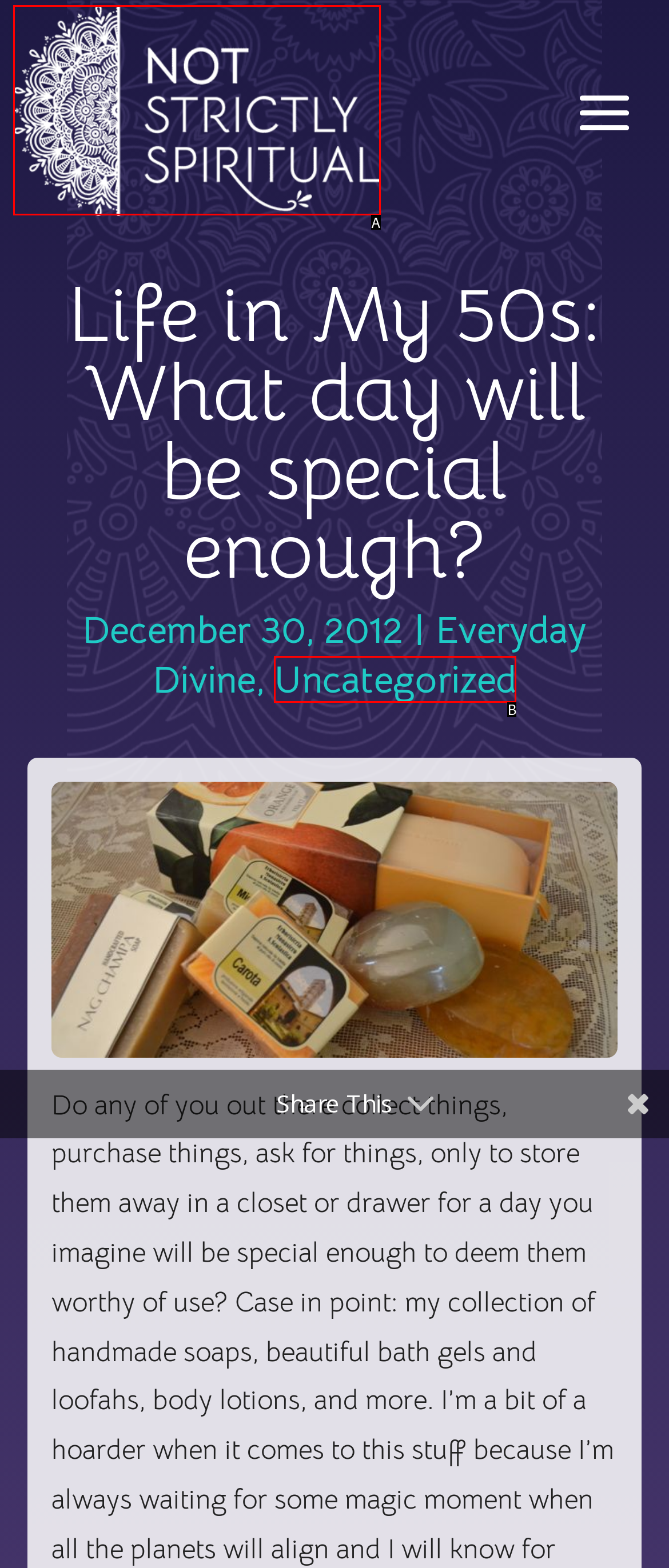Determine which HTML element corresponds to the description: Uncategorized. Provide the letter of the correct option.

B